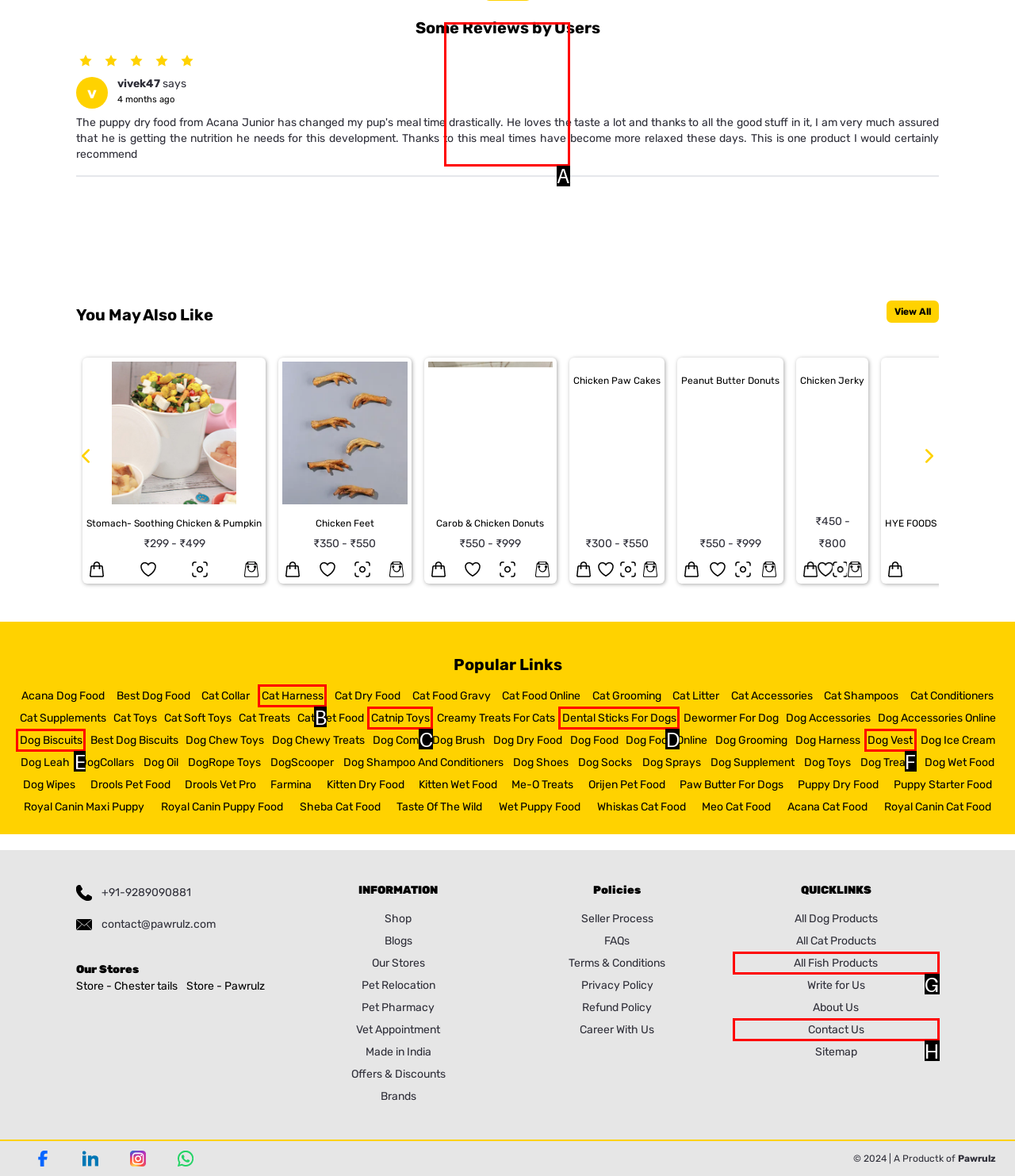Tell me which option I should click to complete the following task: View Carob & Chicken Donuts image Answer with the option's letter from the given choices directly.

A